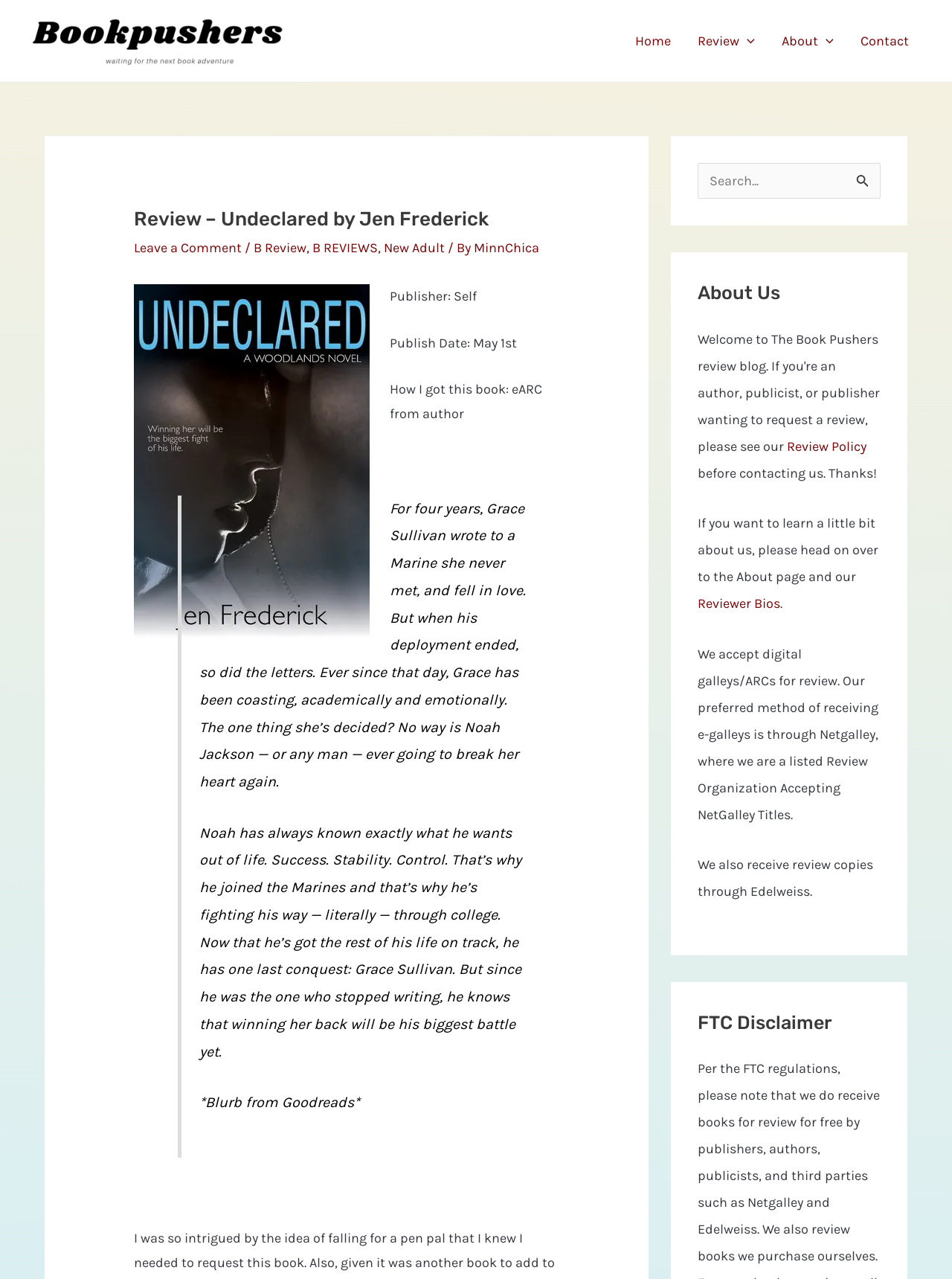Determine the bounding box coordinates for the clickable element required to fulfill the instruction: "Search for a book". Provide the coordinates as four float numbers between 0 and 1, i.e., [left, top, right, bottom].

[0.733, 0.127, 0.925, 0.155]